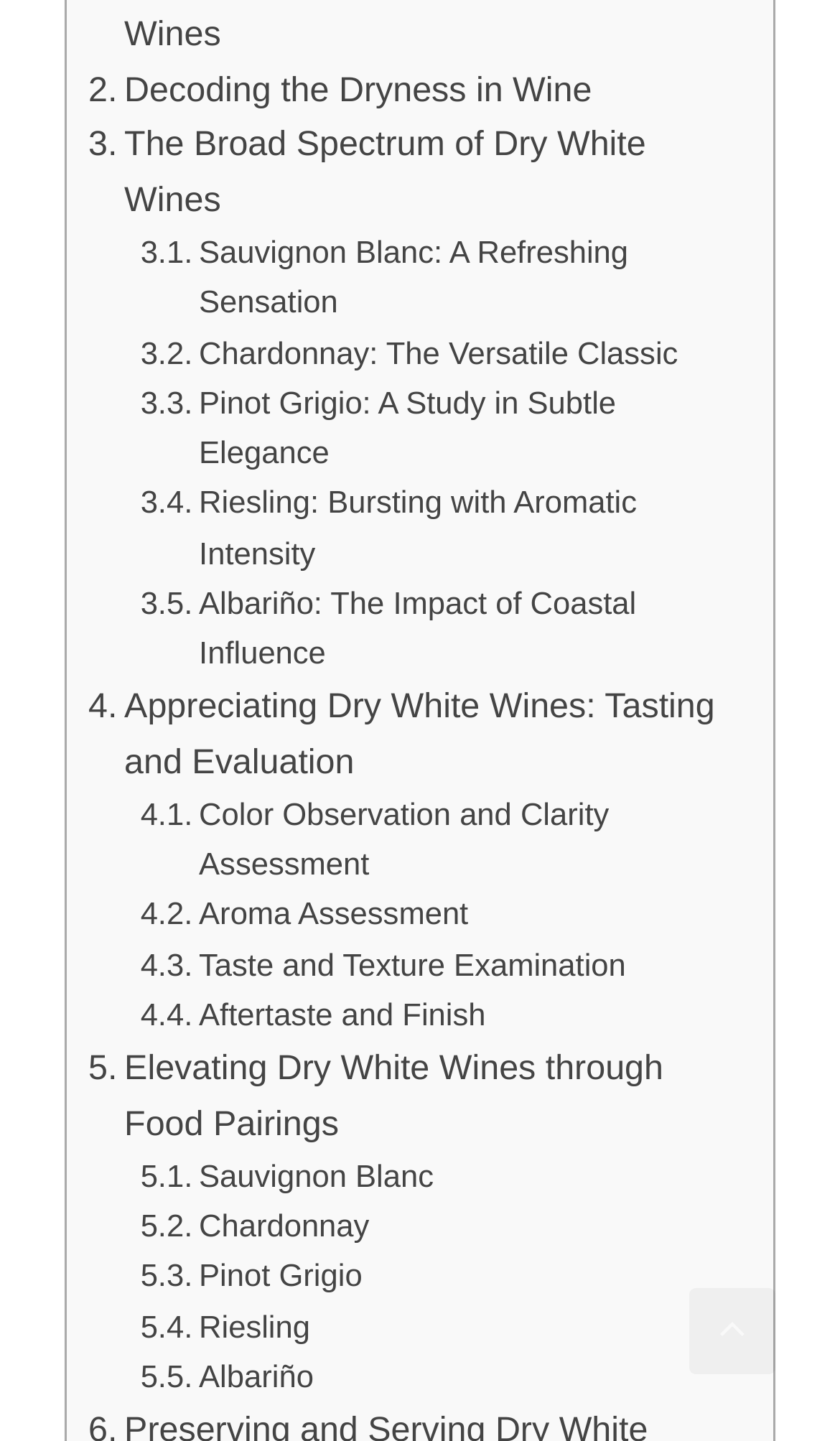Kindly determine the bounding box coordinates for the clickable area to achieve the given instruction: "Read about Decoding the Dryness in Wine".

[0.105, 0.044, 0.705, 0.083]